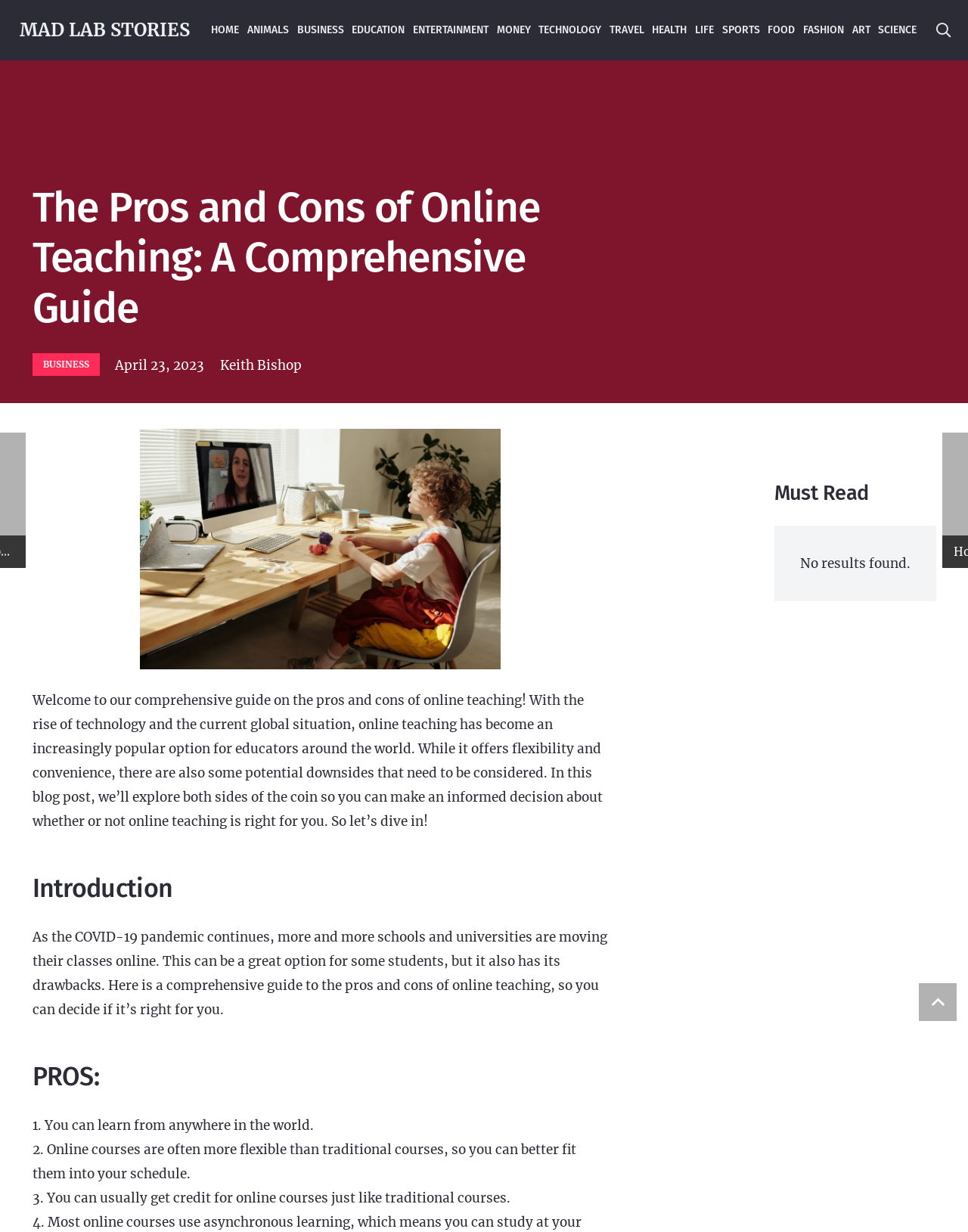Determine the bounding box coordinates of the section I need to click to execute the following instruction: "read the introduction". Provide the coordinates as four float numbers between 0 and 1, i.e., [left, top, right, bottom].

[0.033, 0.692, 0.629, 0.735]